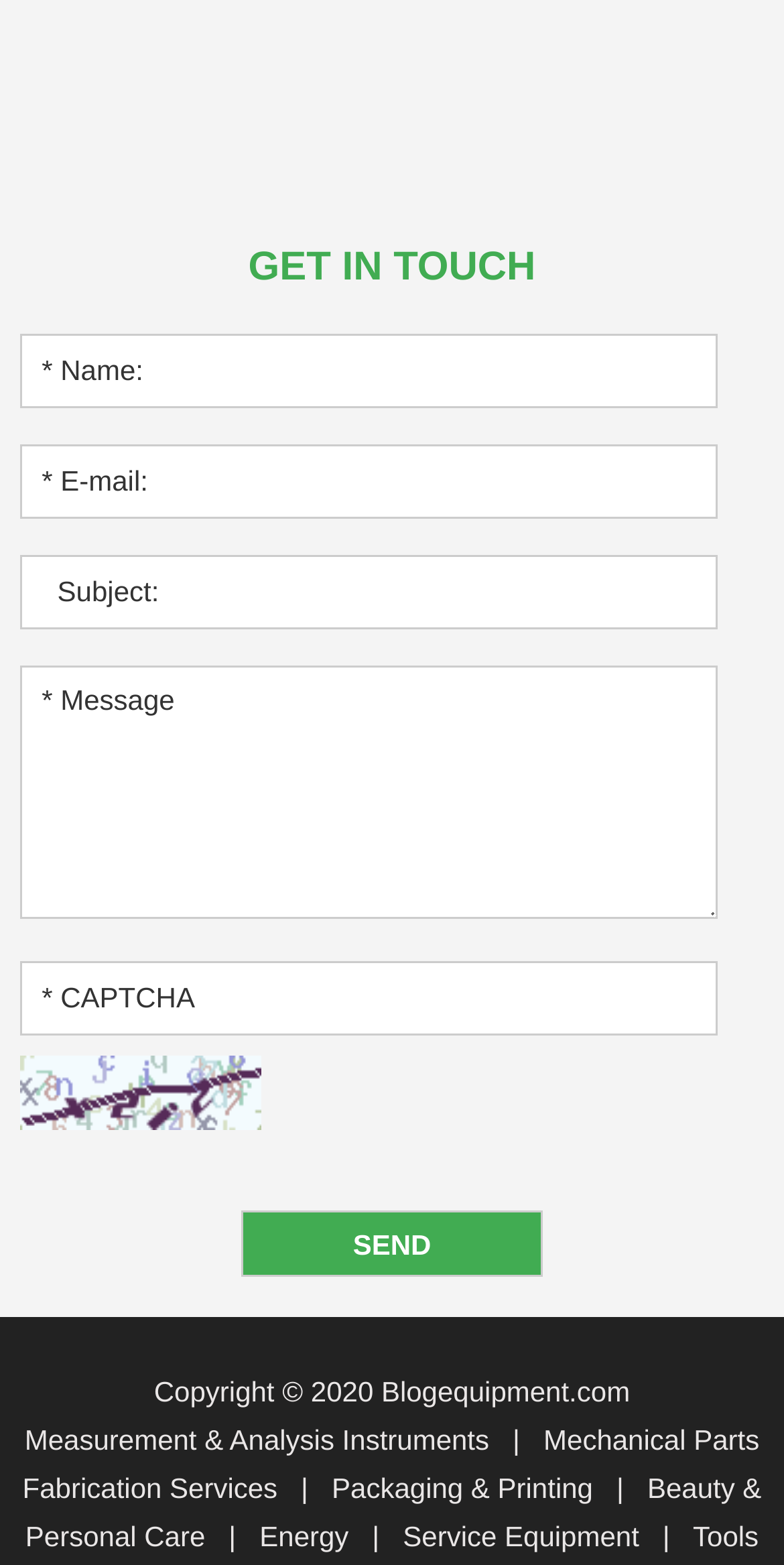Locate the bounding box coordinates of the area to click to fulfill this instruction: "view viewpoint Magazine". The bounding box should be presented as four float numbers between 0 and 1, in the order [left, top, right, bottom].

None